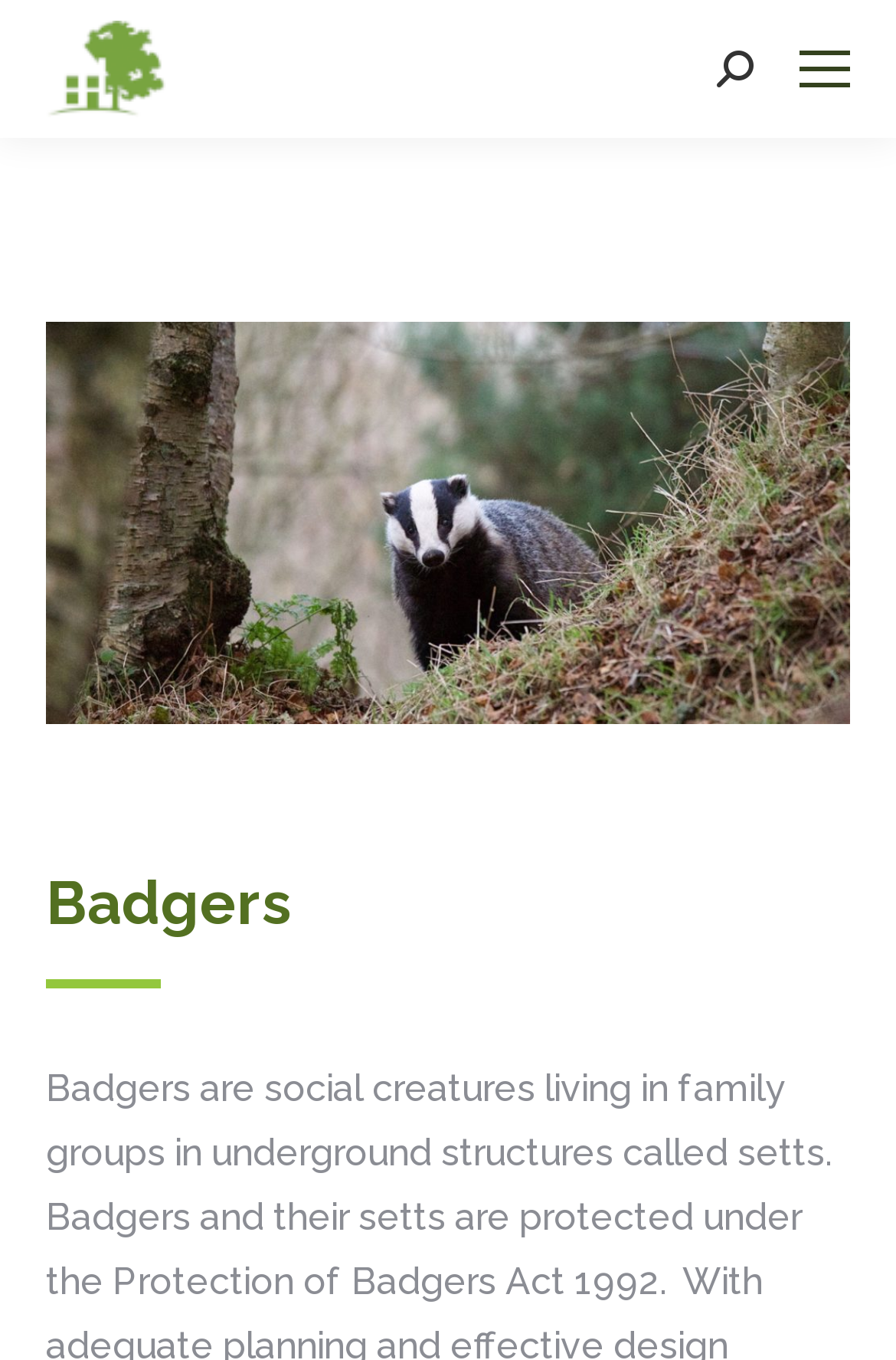What is the logo of Clarkson and Woods?
With the help of the image, please provide a detailed response to the question.

The logo of Clarkson and Woods is an image of a badger, which is located at the top left corner of the webpage, and it is also an image element with the description 'Clarkson and Woods'.